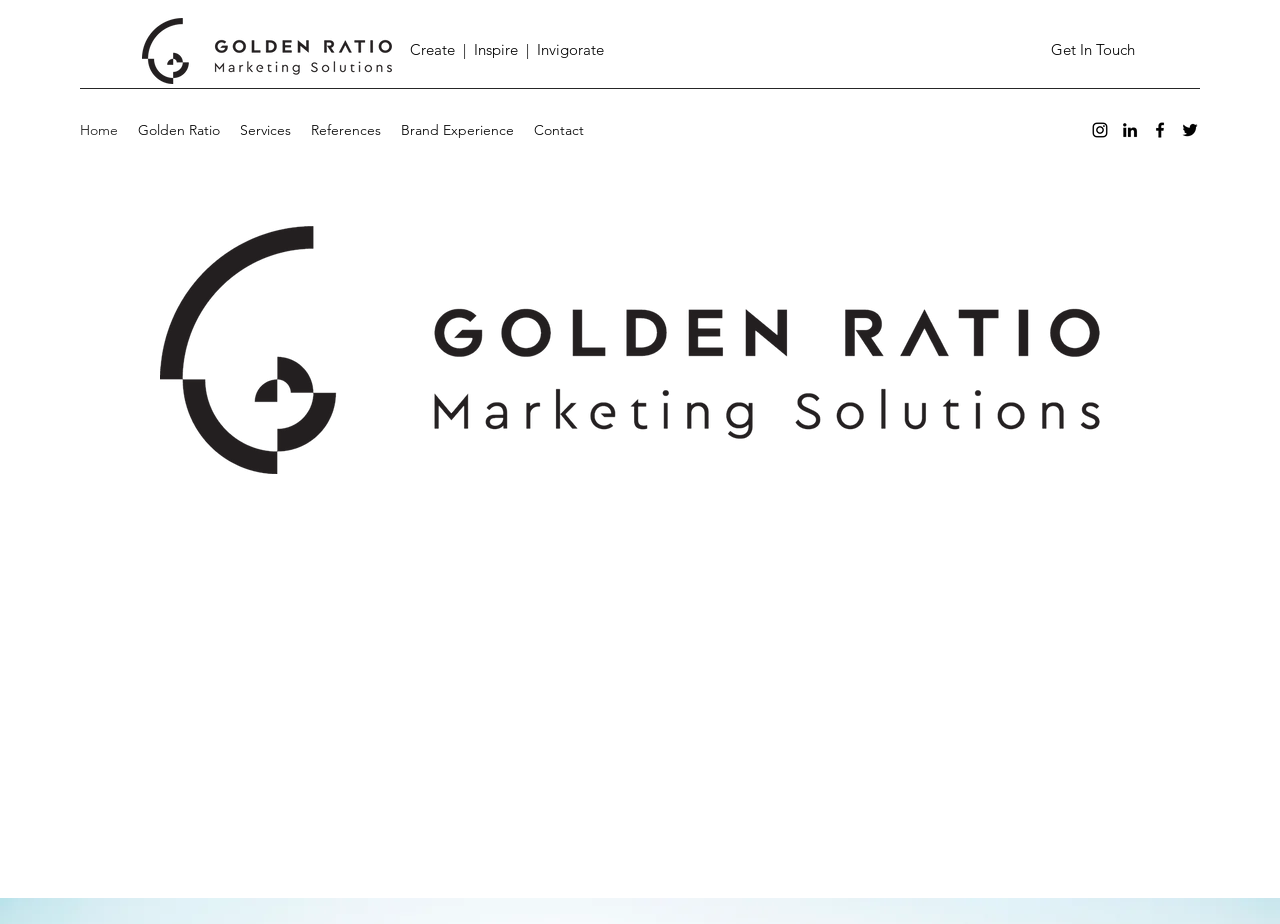Please identify the bounding box coordinates of the element I need to click to follow this instruction: "View the Services page".

[0.18, 0.125, 0.235, 0.157]